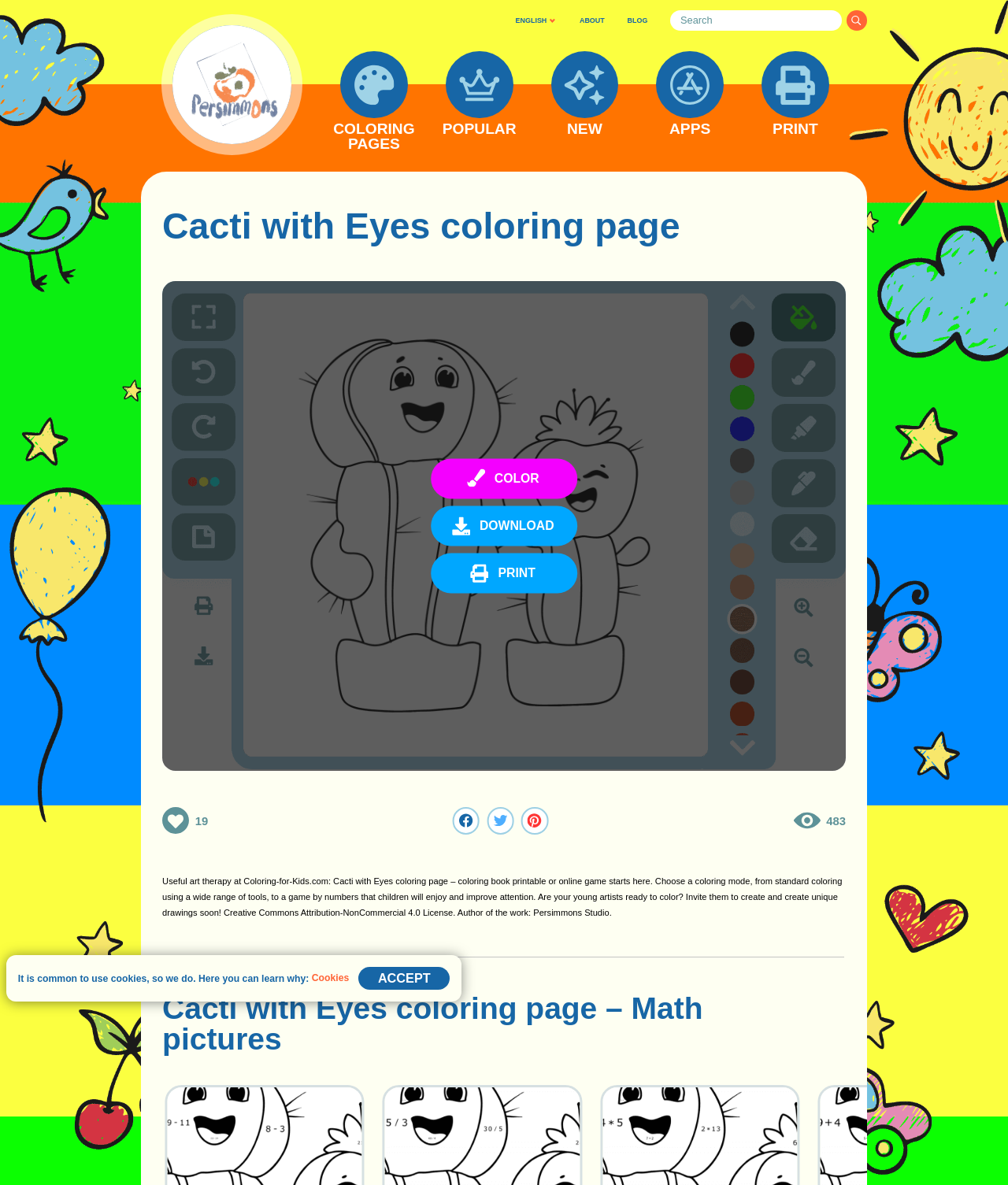Examine the screenshot and answer the question in as much detail as possible: How many buttons are there in the layout table?

The layout table contains several layout table cells, and each cell contains a button. By counting the number of buttons in each cell, we can find a total of 5 buttons in the layout table.